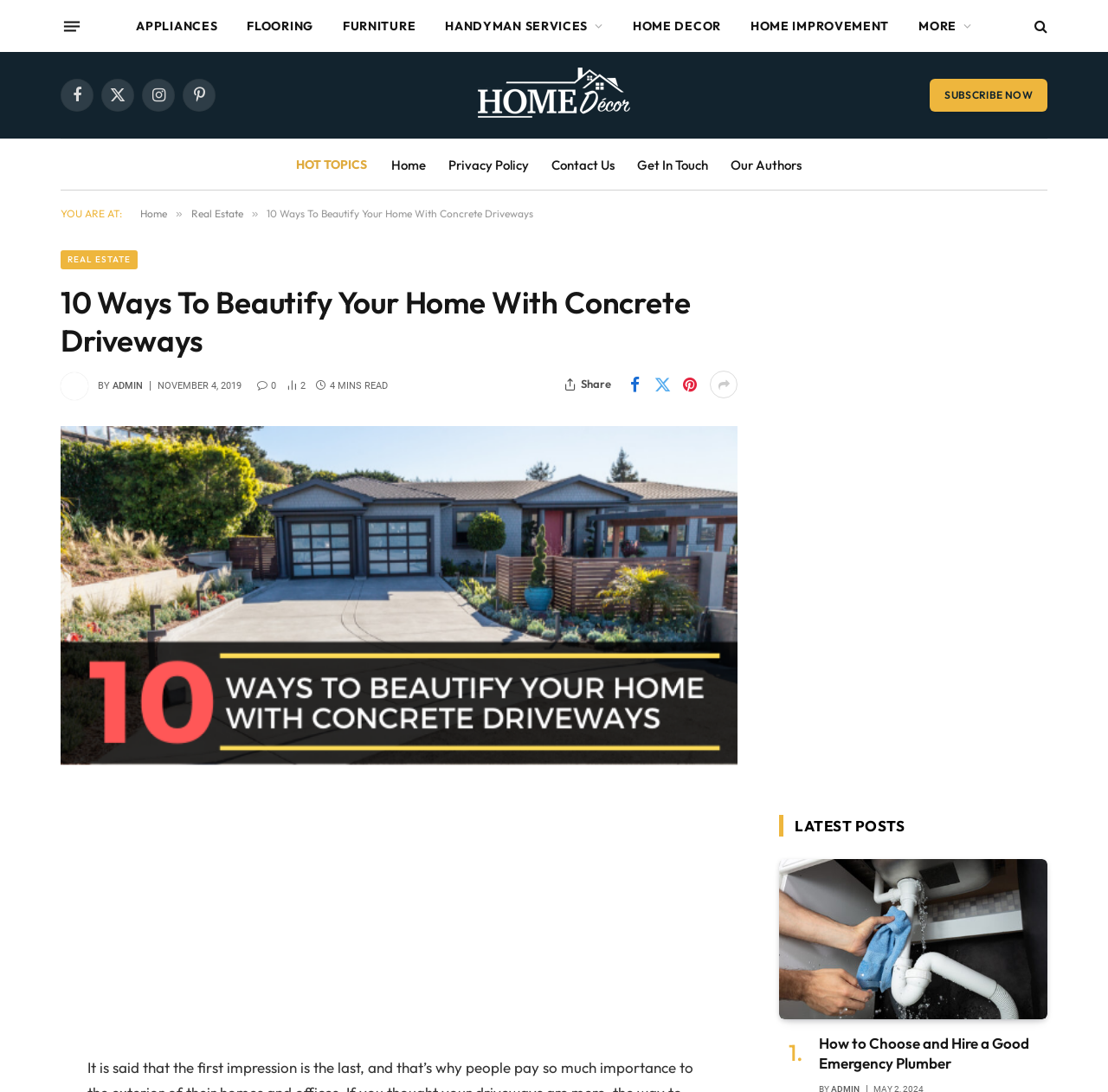Provide the bounding box coordinates of the HTML element this sentence describes: "Home Improvement".

[0.664, 0.0, 0.816, 0.048]